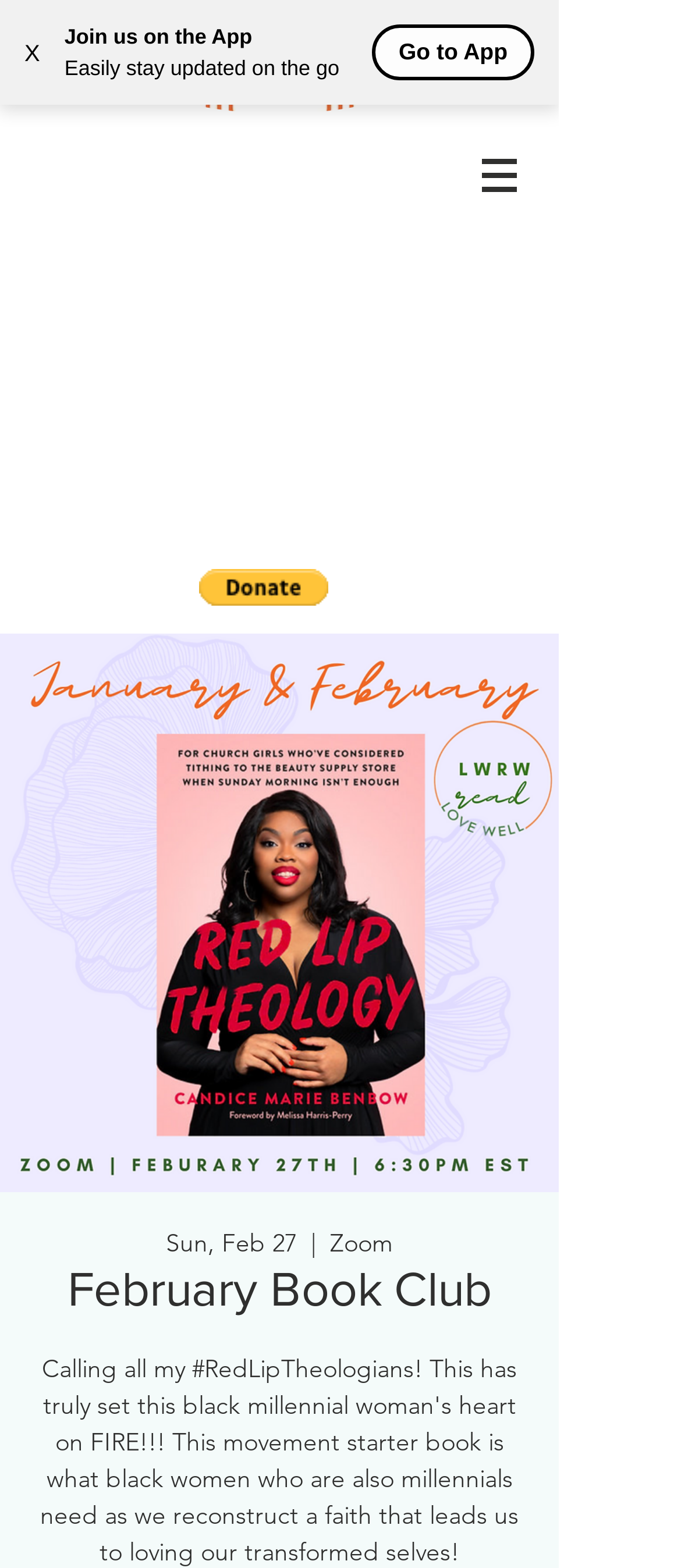What is the platform of the February Book Club event?
Give a detailed and exhaustive answer to the question.

I found a StaticText element with the text 'Zoom' which is likely the platform of the February Book Club event, as it is located near the 'February Book Club' heading and the date 'Sun, Feb 27'.